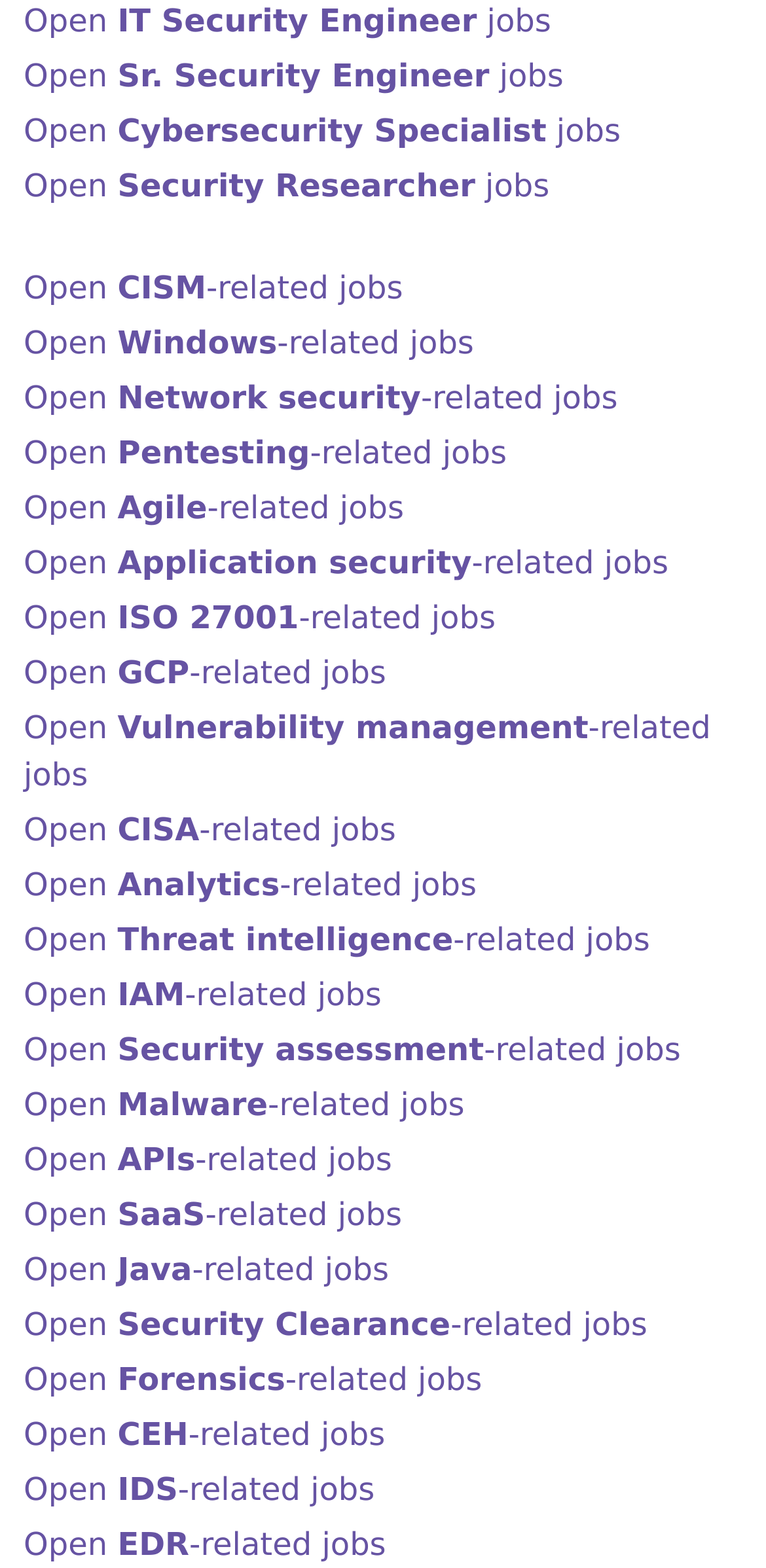Using a single word or phrase, answer the following question: 
Are there any job categories related to cloud computing?

Yes